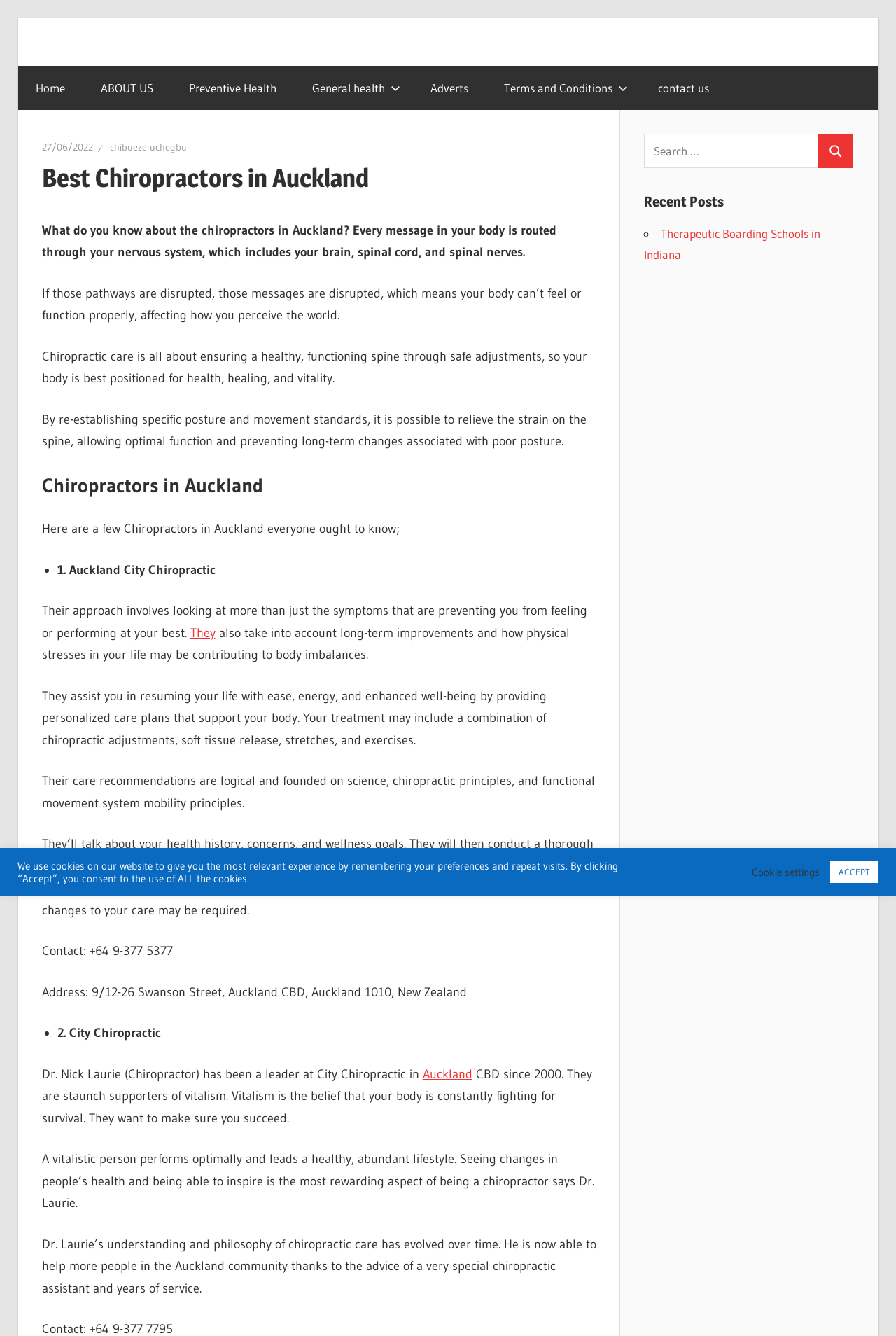Highlight the bounding box coordinates of the element that should be clicked to carry out the following instruction: "Read the 'Recent Posts'". The coordinates must be given as four float numbers ranging from 0 to 1, i.e., [left, top, right, bottom].

[0.719, 0.144, 0.953, 0.158]